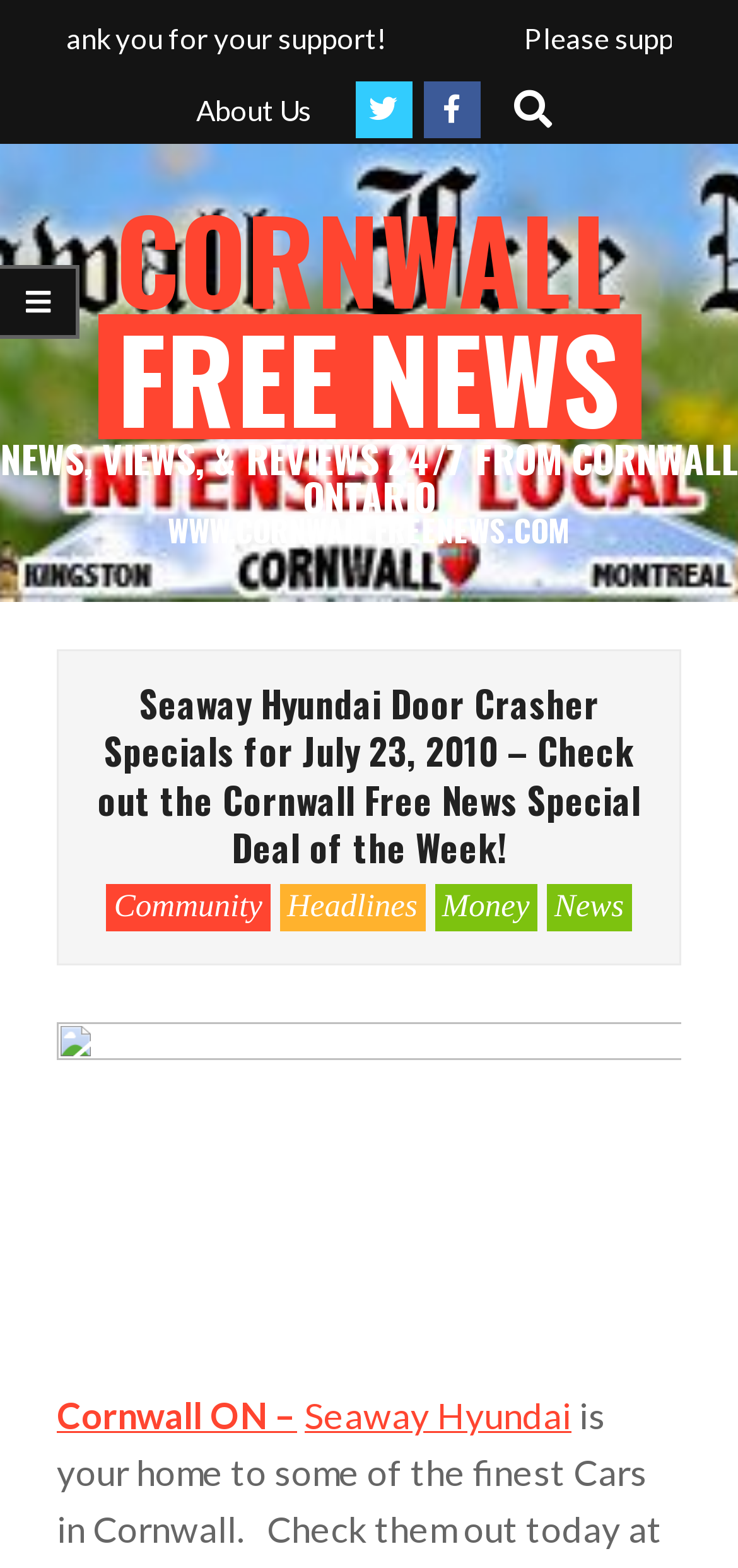Please study the image and answer the question comprehensively:
What is the name of the car dealership?

I found the name of the car dealership by looking at the text content of the webpage. Specifically, I found the text 'Seaway Hyundai Door Crasher Specials for July 23, 2010' which indicates that Seaway Hyundai is the car dealership.